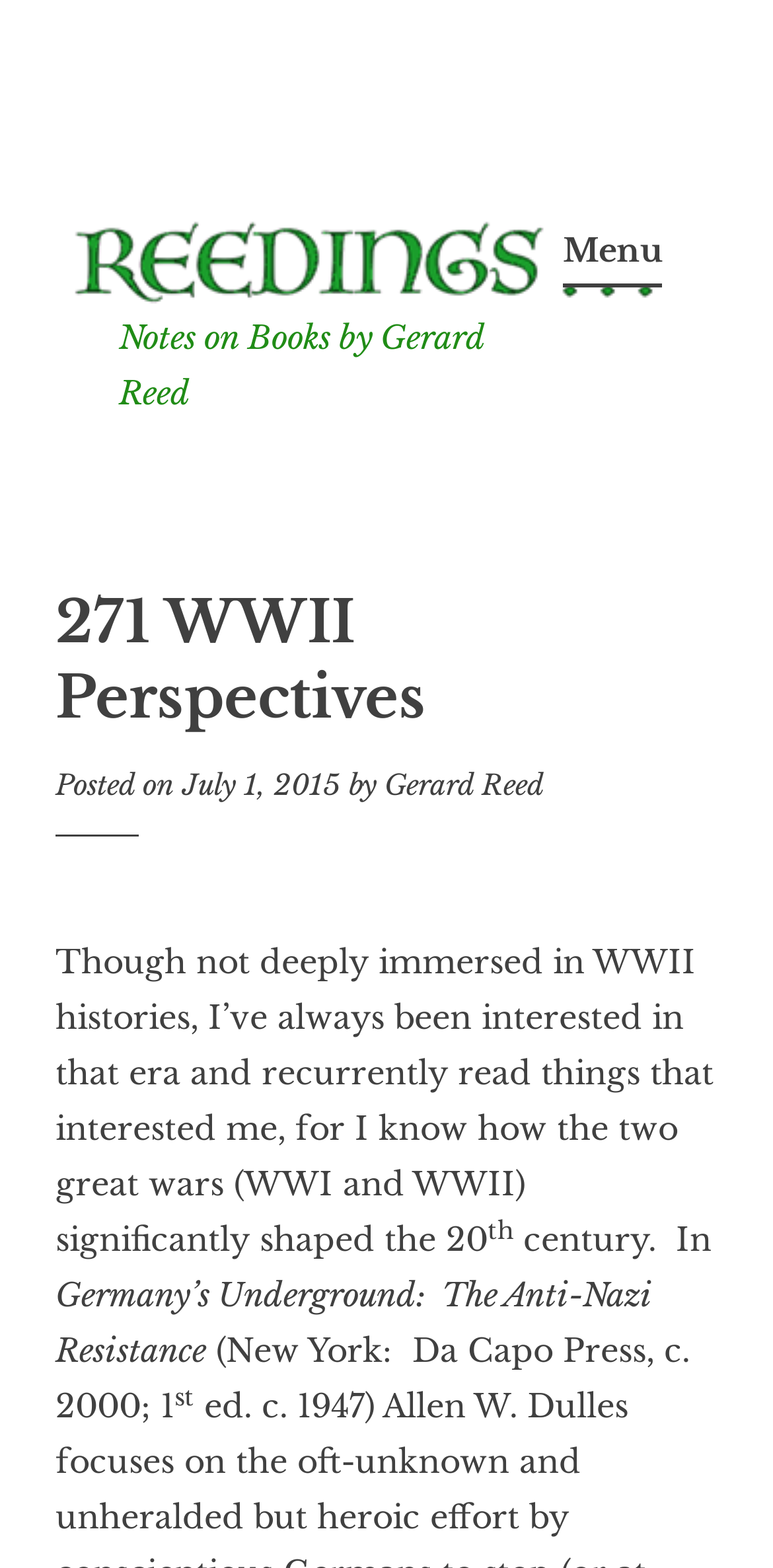Using the format (top-left x, top-left y, bottom-right x, bottom-right y), provide the bounding box coordinates for the described UI element. All values should be floating point numbers between 0 and 1: Gerard Reed

[0.497, 0.489, 0.703, 0.512]